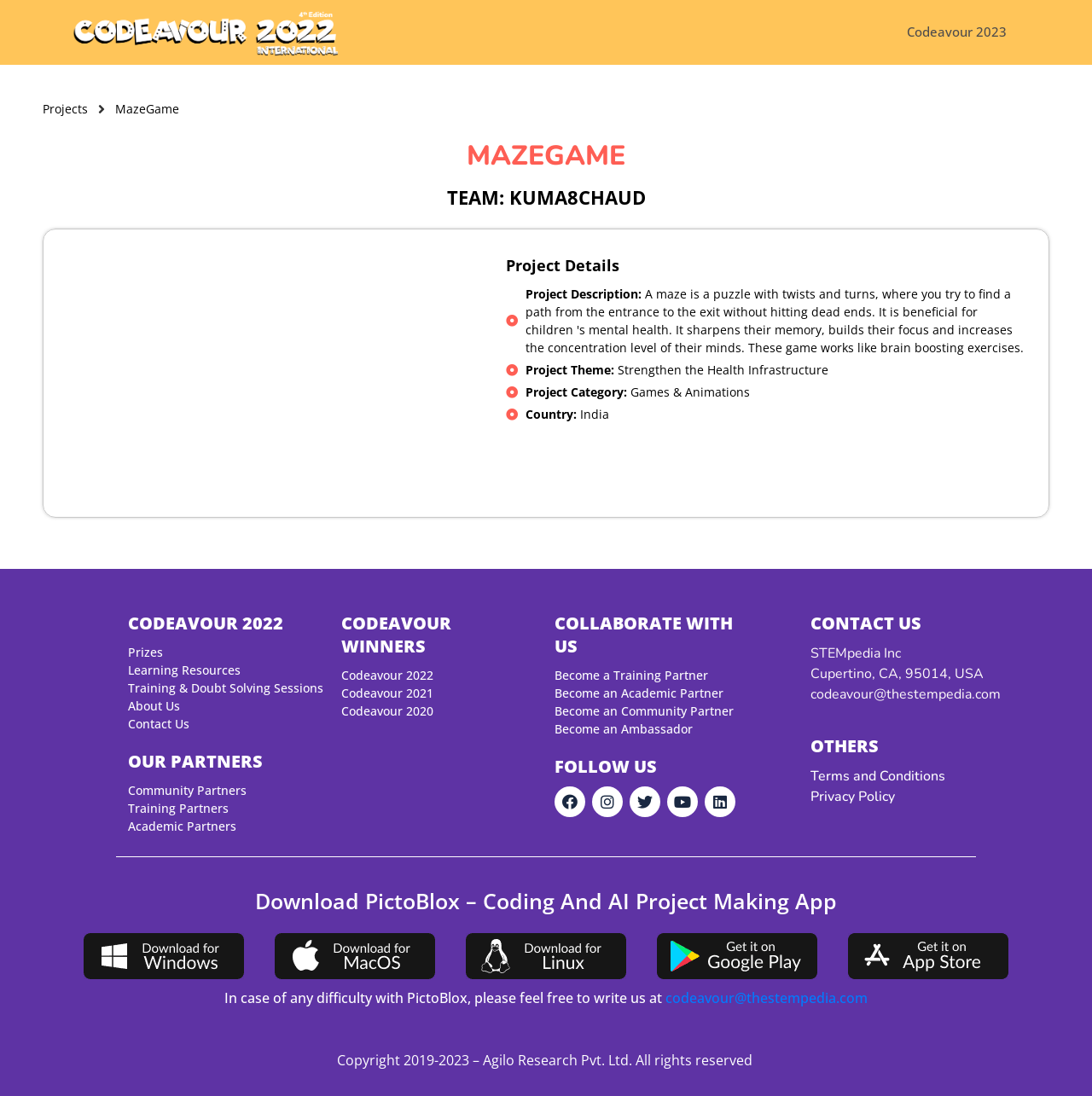How many links are there in the 'CODEAVOUR WINNERS' section?
Give a detailed and exhaustive answer to the question.

The 'CODEAVOUR WINNERS' section contains three links: 'Codeavour 2022', 'Codeavour 2021', and 'Codeavour 2020'. These links can be found under the heading 'CODEAVOUR WINNERS'.